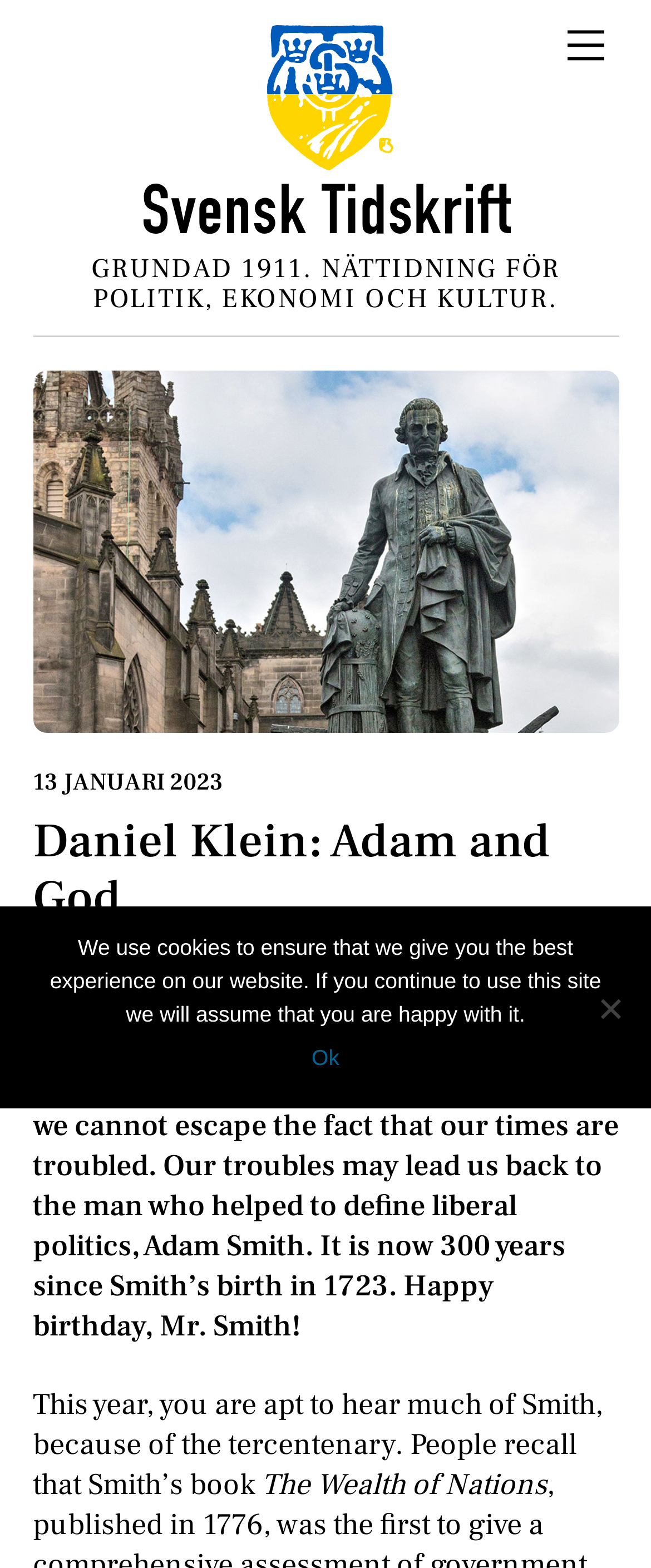Identify and provide the text content of the webpage's primary headline.

Daniel Klein: Adam and God